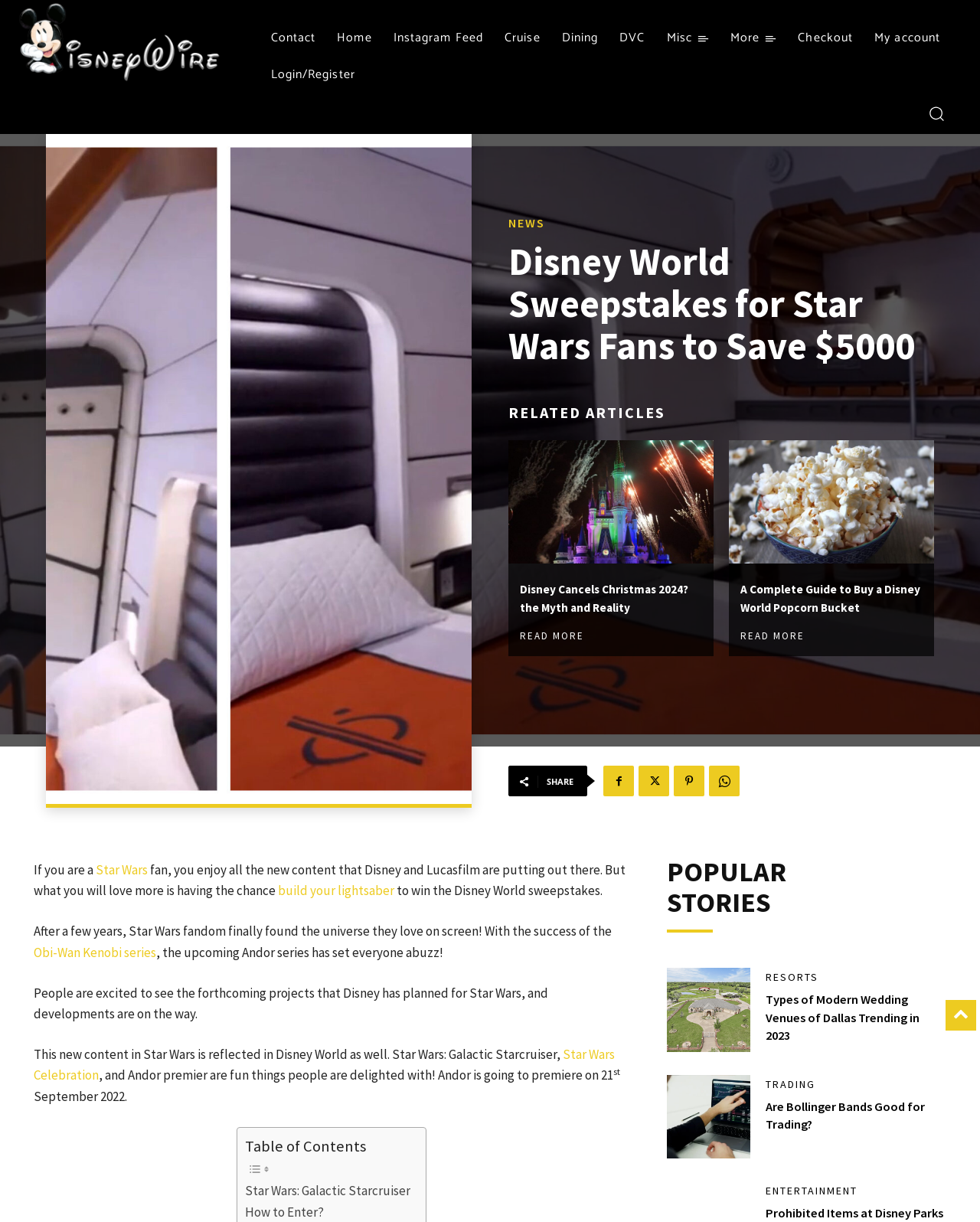Could you find the bounding box coordinates of the clickable area to complete this instruction: "Click on the Disney Wire Logo"?

[0.016, 0.0, 0.228, 0.068]